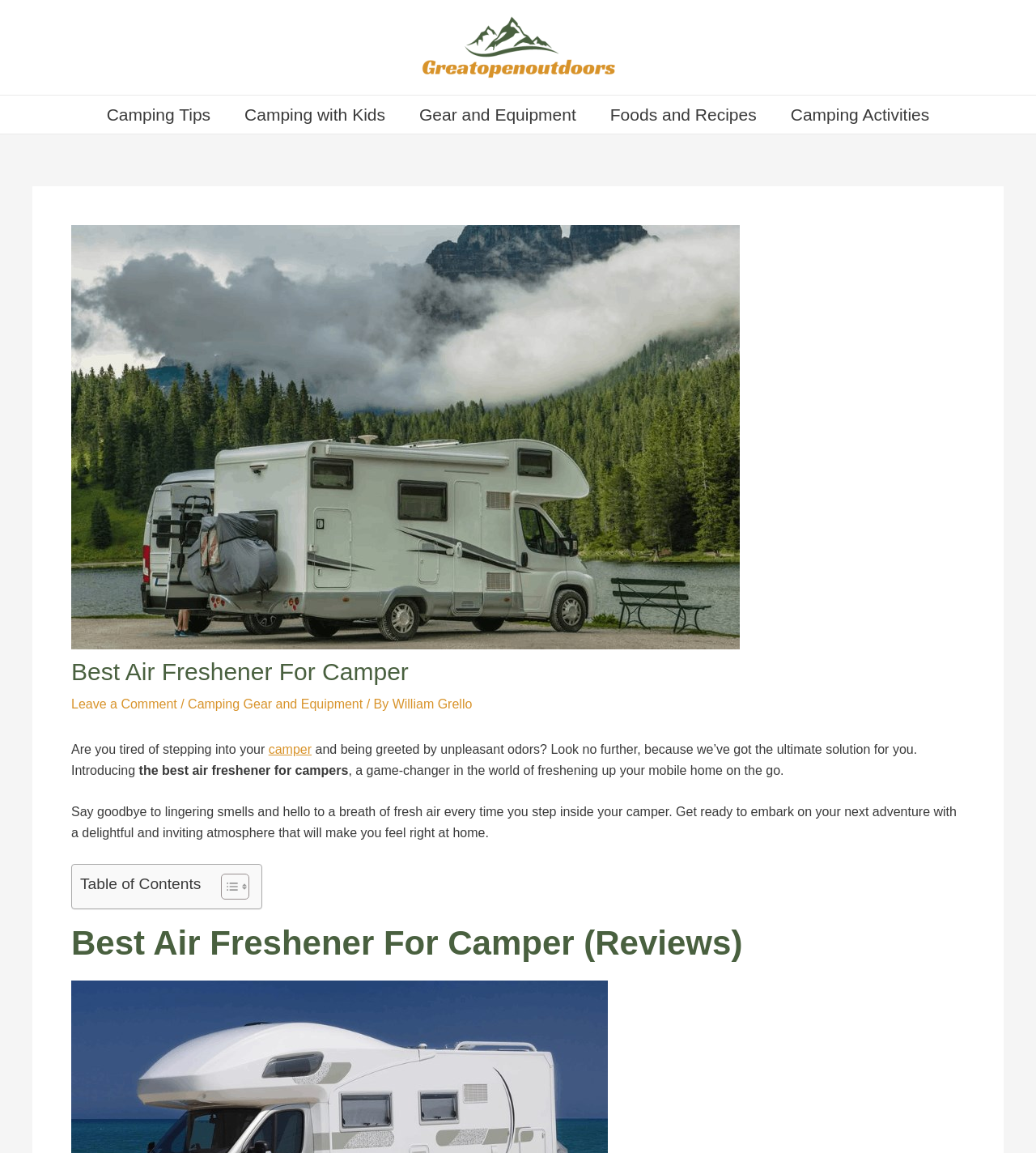Please determine the bounding box coordinates of the element to click on in order to accomplish the following task: "View the 'Best Air Freshener For Camper' image". Ensure the coordinates are four float numbers ranging from 0 to 1, i.e., [left, top, right, bottom].

[0.069, 0.195, 0.714, 0.563]